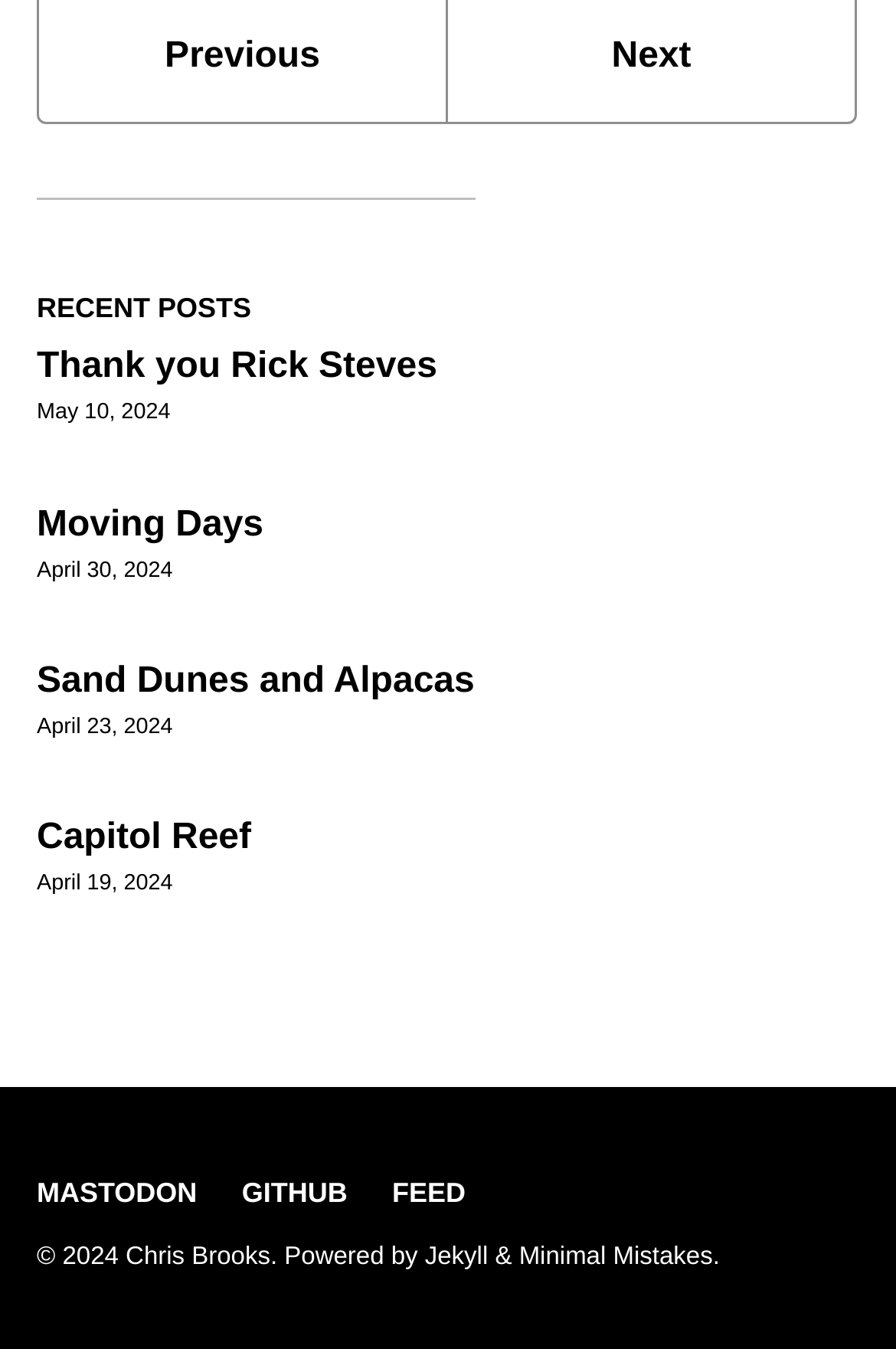Find the bounding box coordinates of the element you need to click on to perform this action: 'view recent post 'Thank you Rick Steves''. The coordinates should be represented by four float values between 0 and 1, in the format [left, top, right, bottom].

[0.041, 0.258, 0.488, 0.287]